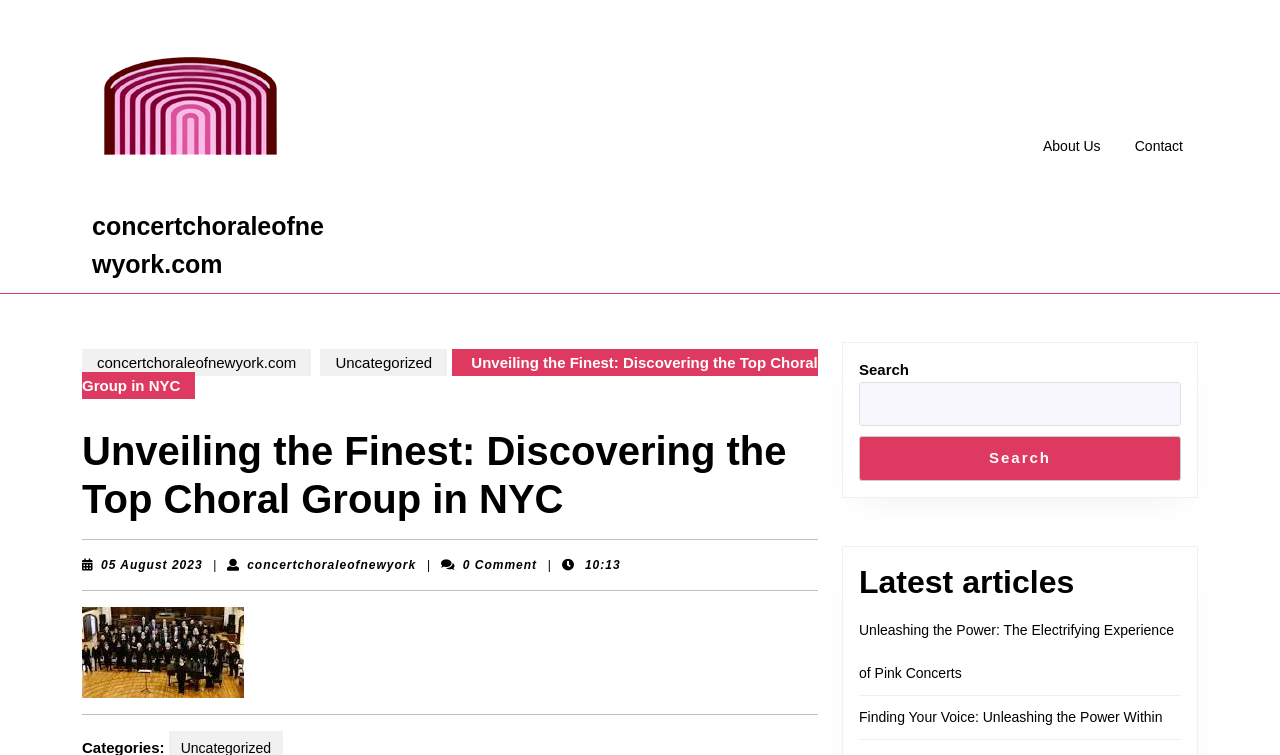Please locate the bounding box coordinates of the element's region that needs to be clicked to follow the instruction: "Visit the concertchoraleofnewyork.com website". The bounding box coordinates should be provided as four float numbers between 0 and 1, i.e., [left, top, right, bottom].

[0.072, 0.131, 0.227, 0.154]